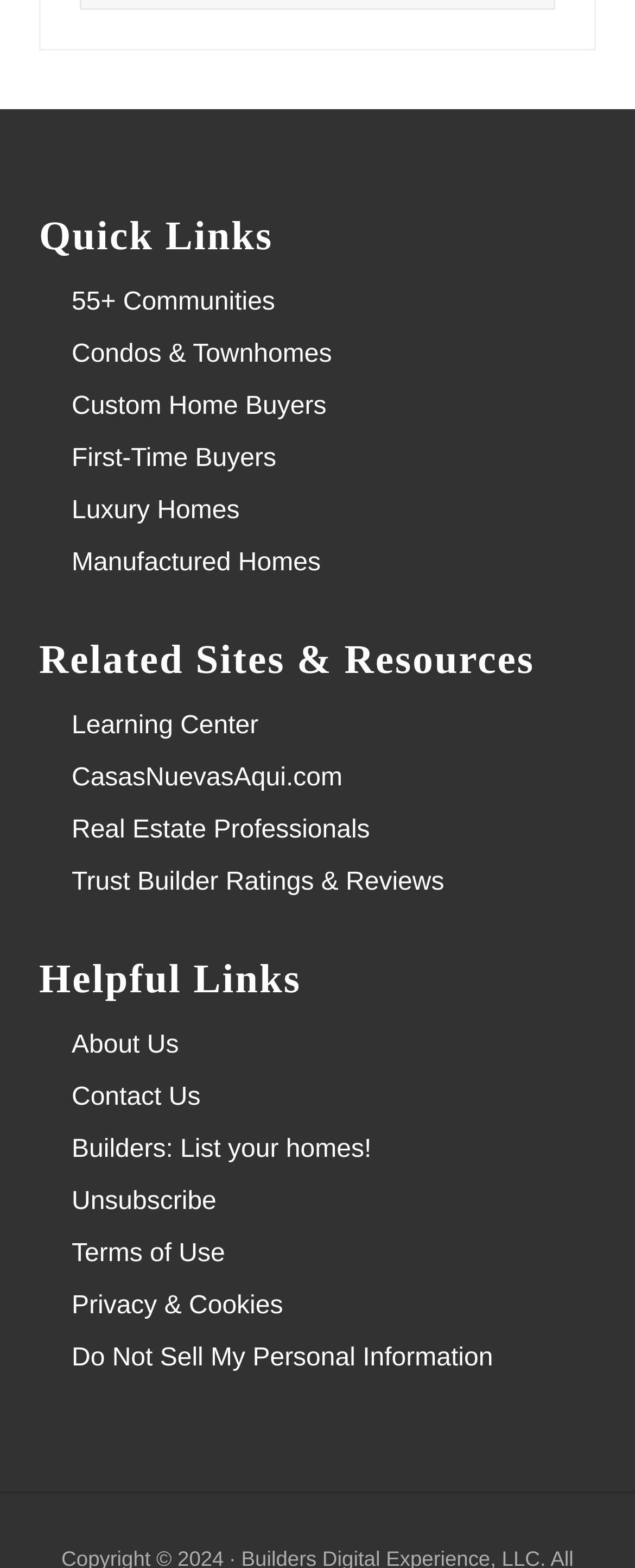Identify the bounding box coordinates of the section that should be clicked to achieve the task described: "Contact Us".

[0.113, 0.691, 0.316, 0.708]